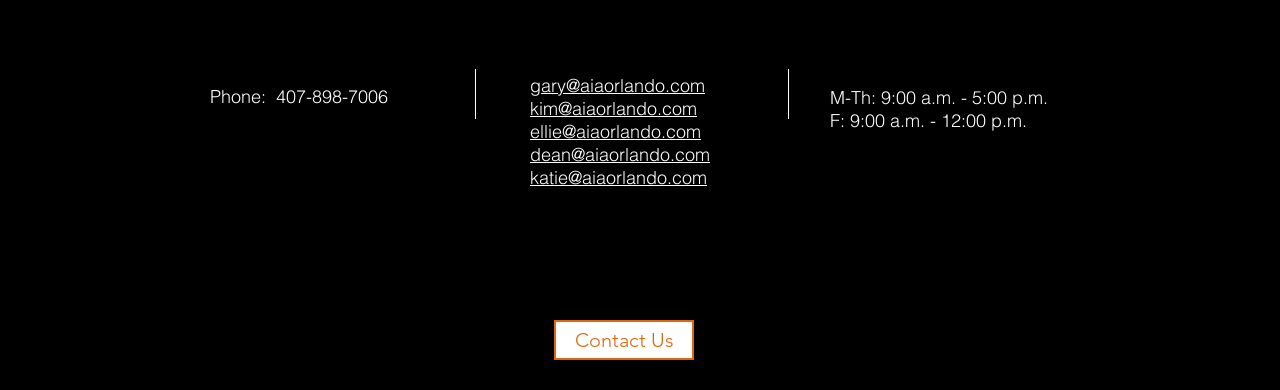What is the phone number of the office?
Offer a detailed and full explanation in response to the question.

The phone number can be found in the top section of the webpage, where it is written as 'Phone: 407-898-7006'.